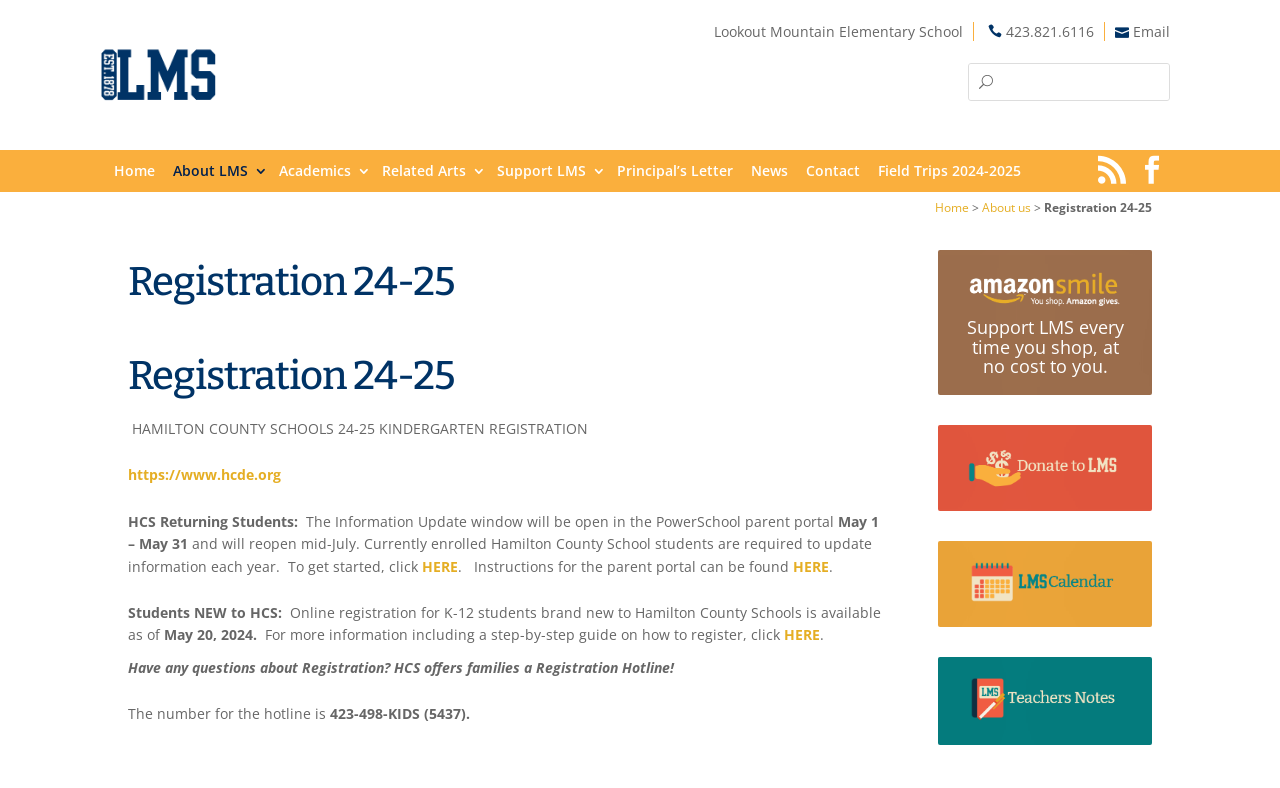Explain in detail what is displayed on the webpage.

The webpage is about registration for the 2024-2025 school year at Lookout Mountain Elementary School. At the top of the page, there is a header section with the school's name, phone number, and email address. Below this, there is a search bar and a link to the school's homepage.

On the left side of the page, there is a navigation menu with links to various sections of the website, including "About LMS", "Academics", "Related Arts", "Support LMS", "Principal's Letter", "News", and "Contact". There are also two social media links and a link to "Field Trips 2024-2025".

The main content of the page is divided into two sections. The first section is about registration for returning students, with a heading "Registration 24-25" and a subheading "HAMILTON COUNTY SCHOOLS 24-25 KINDERGARTEN REGISTRATION". There is a link to the Hamilton County Schools website and a paragraph of text explaining the registration process, including the dates when the PowerSchool parent portal will be open.

The second section is about registration for new students, with a heading "Students NEW to HCS". There is a paragraph of text explaining the online registration process for K-12 students who are new to Hamilton County Schools, and a link to more information and a step-by-step guide on how to register.

At the bottom of the page, there is a section with additional resources, including a registration hotline and its phone number, as well as links to support the school through AmazonSmile, donate to the school, view the school calendar, and access teacher notes.

Throughout the page, there are several images, including the school's logo, social media icons, and icons for the AmazonSmile logo, Donate to LMS, LMS Calendar, and LMS Teachers Notes.